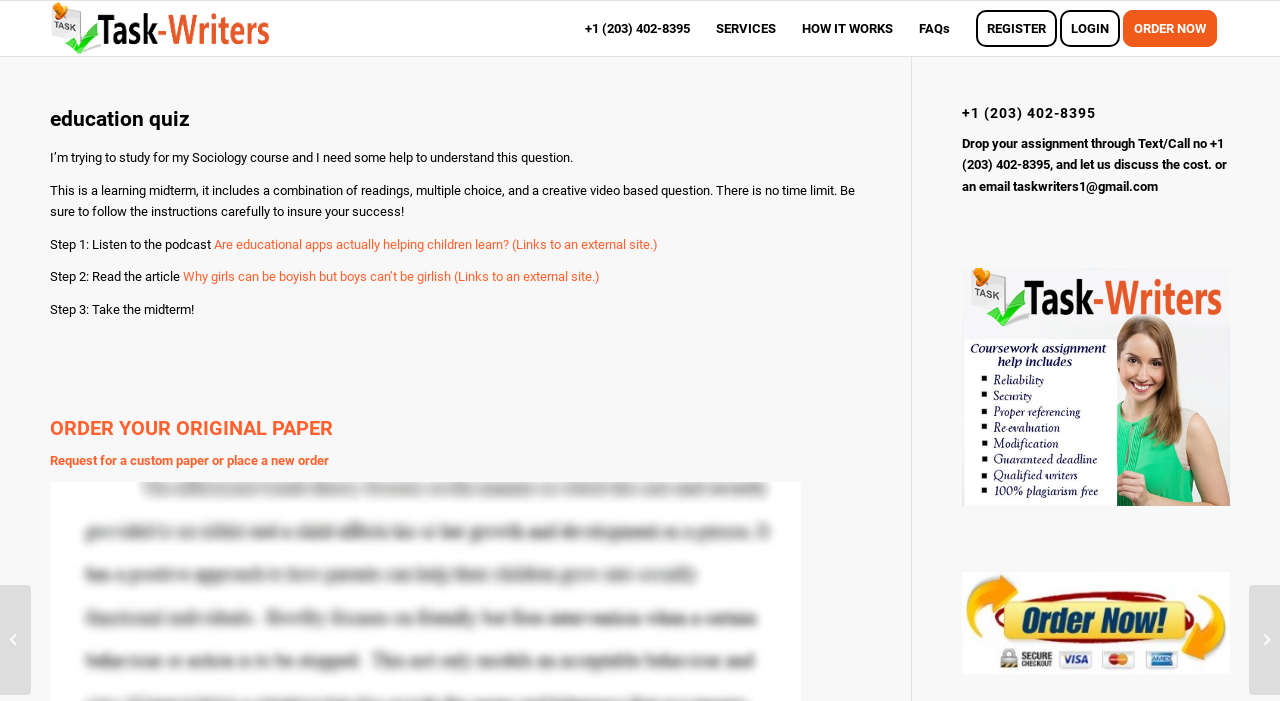Locate the UI element that matches the description Prof Eliud in the webpage screenshot. Return the bounding box coordinates in the format (top-left x, top-left y, bottom-right x, bottom-right y), with values ranging from 0 to 1.

[0.0, 0.835, 0.024, 0.991]